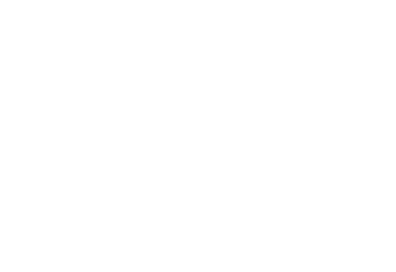Describe the image thoroughly.

The image features an engaging and vibrant visual associated with the "Games" section of a webpage dedicated to entertainment and events. This lively design invites viewers to explore exciting activities and experiences, likely offered at the venue. The surrounding headings and links suggest a dynamic atmosphere focused on food, drinks, and recreation, all contributing to a memorable experience. The phrase "HAVE A BLAST IN SOO BLASTER" hints at an adventurous environment designed for fun and enjoyment, while the content seems to target an audience eager for entertainment activities, including live events and unique offerings.